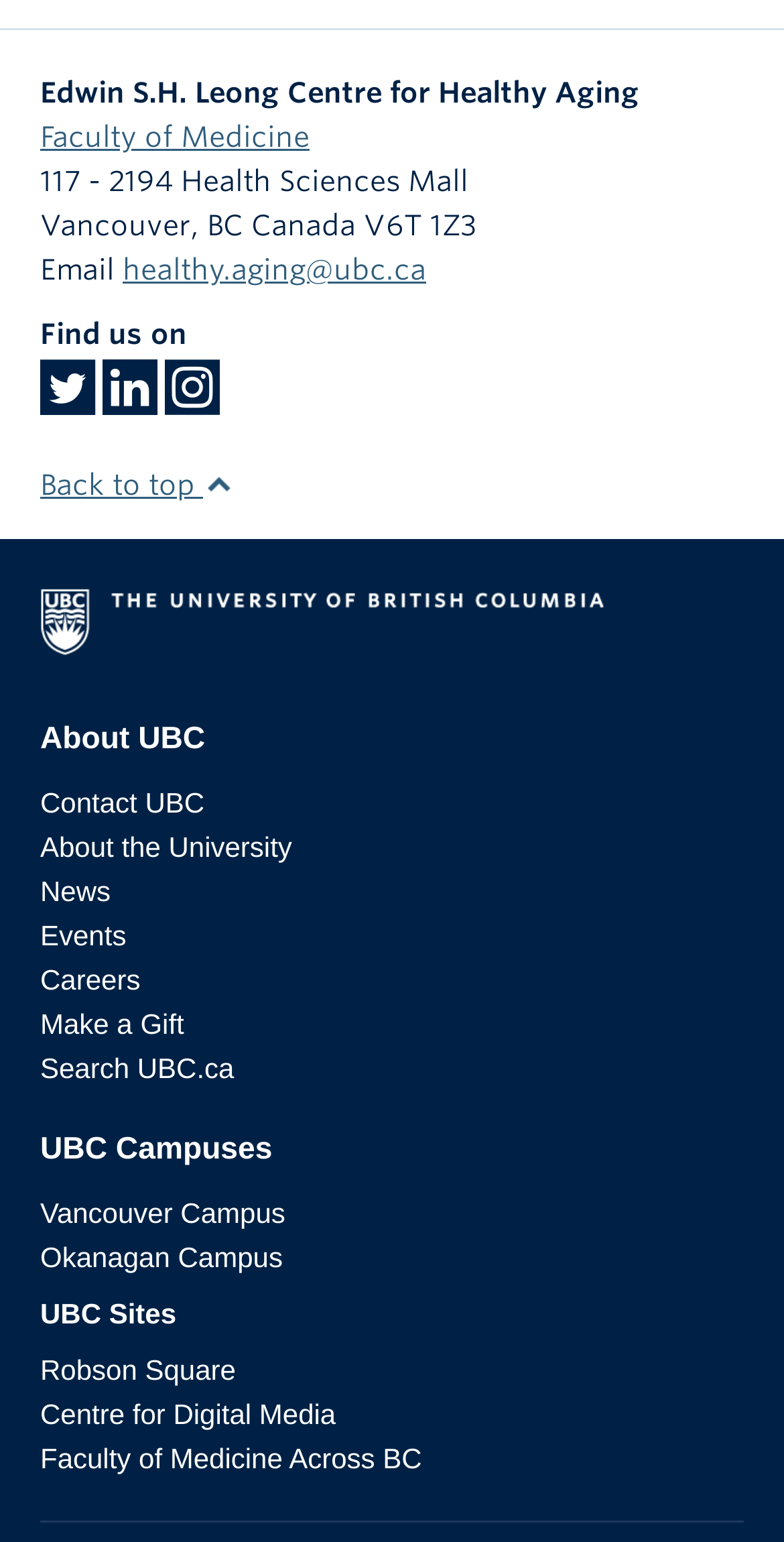Based on the element description Centre for Digital Media, identify the bounding box of the UI element in the given webpage screenshot. The coordinates should be in the format (top-left x, top-left y, bottom-right x, bottom-right y) and must be between 0 and 1.

[0.051, 0.907, 0.428, 0.928]